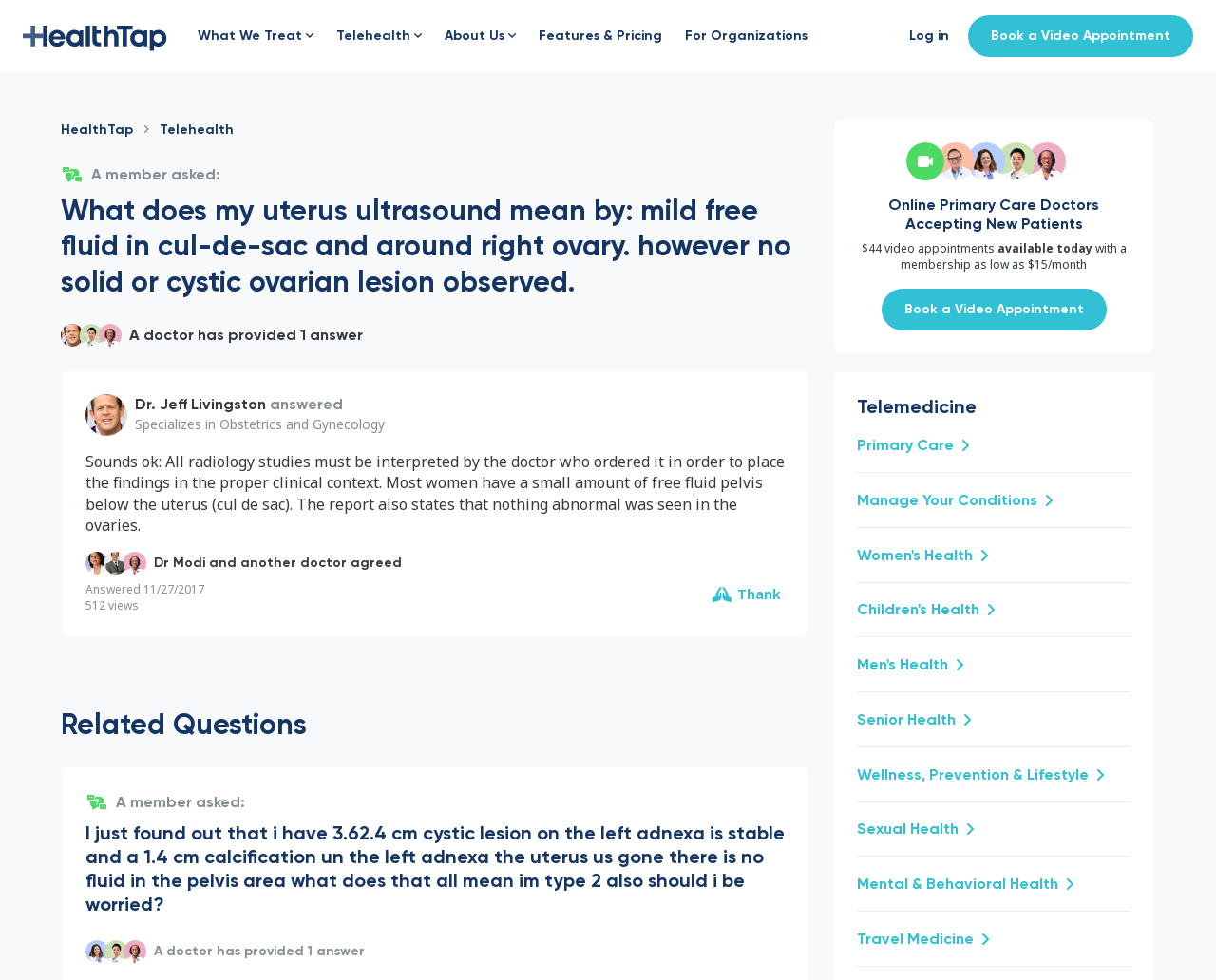Determine the bounding box coordinates for the area that needs to be clicked to fulfill this task: "View Related Questions". The coordinates must be given as four float numbers between 0 and 1, i.e., [left, top, right, bottom].

[0.05, 0.722, 0.666, 0.758]